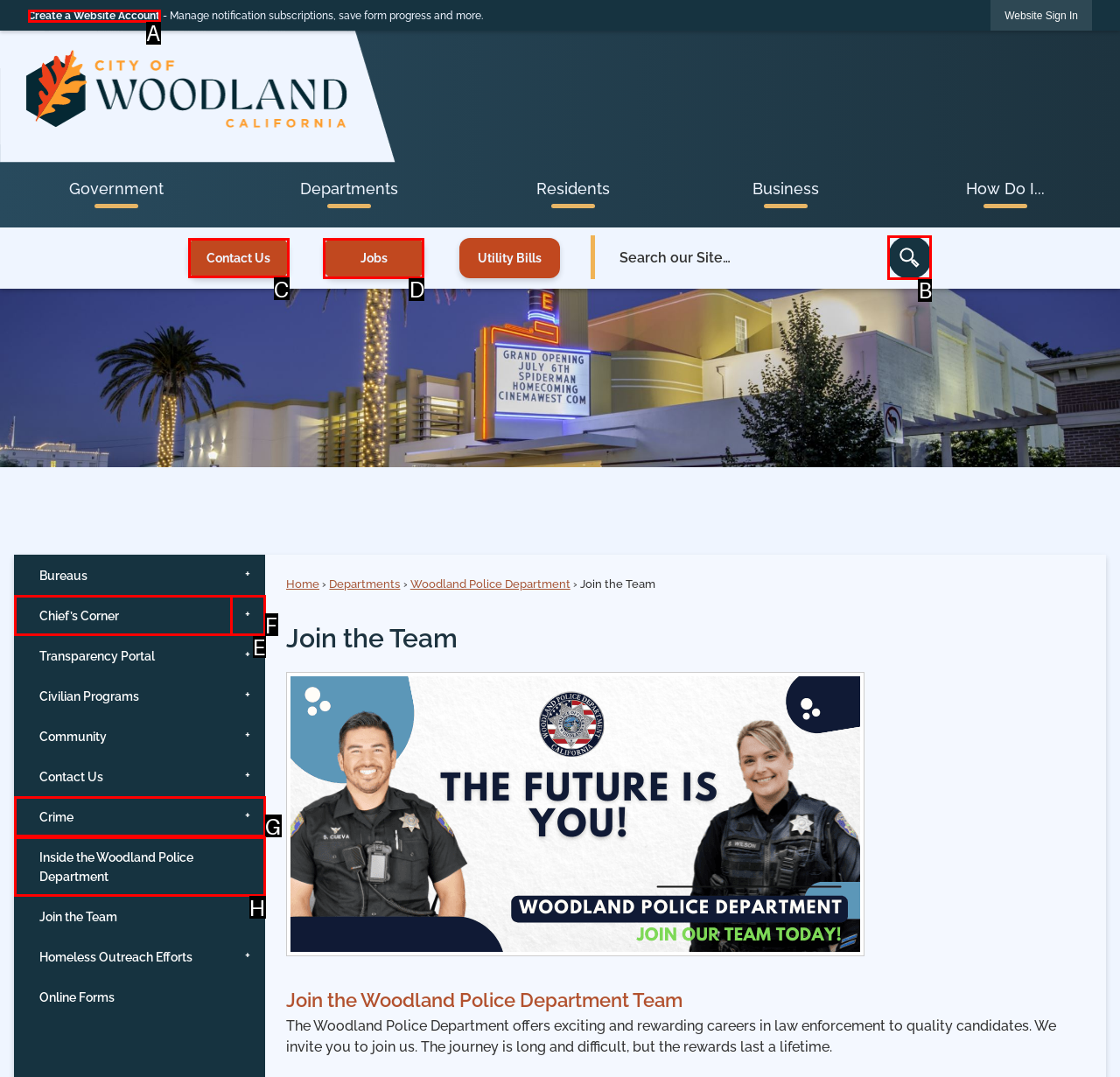What is the letter of the UI element you should click to Contact Us? Provide the letter directly.

C